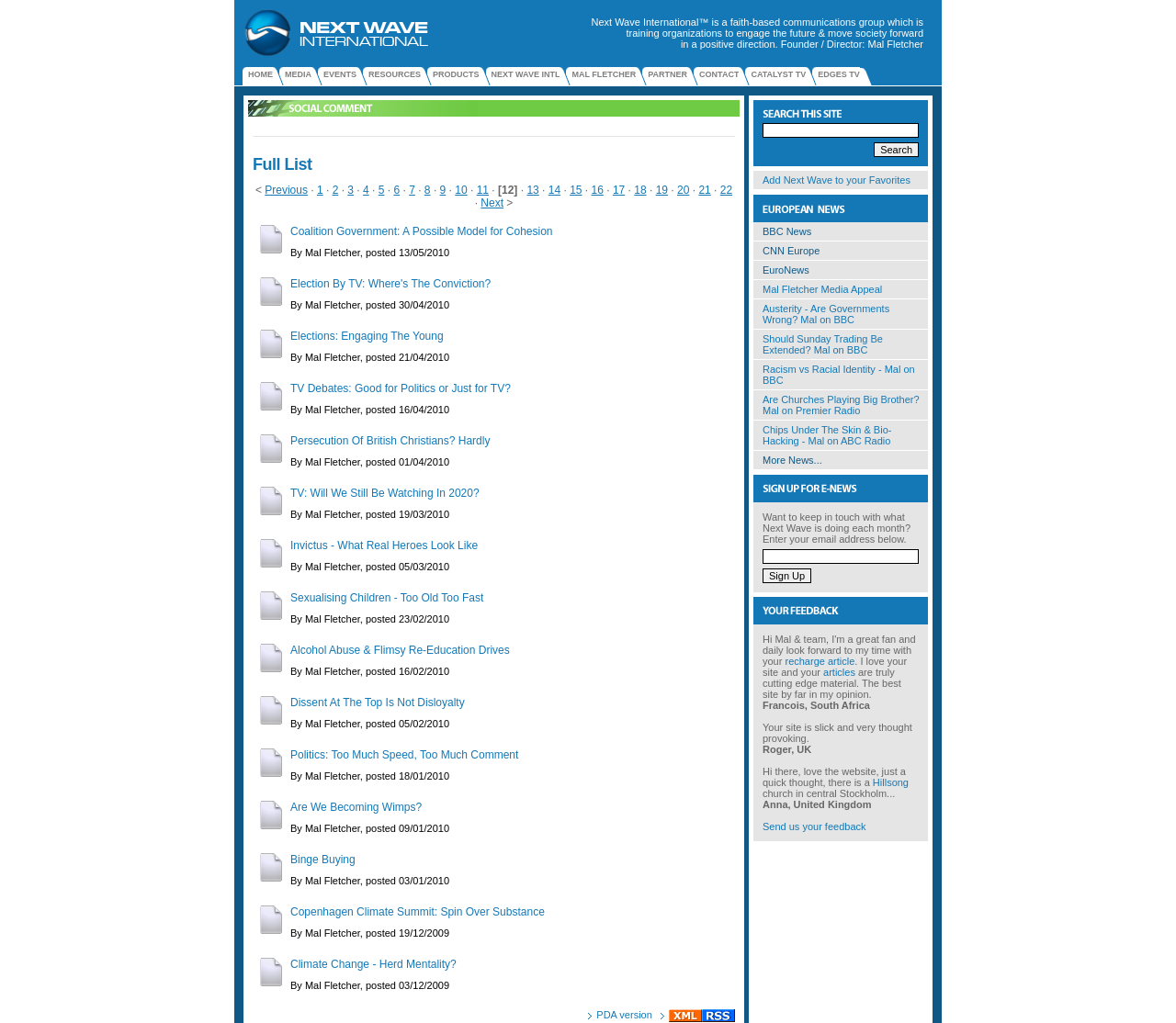What is the name of the founder and director of Next Wave International?
Using the information from the image, provide a comprehensive answer to the question.

The question asks for the name of the founder and director of Next Wave International. The text states 'Founder / Director: Mal Fletcher' in the first paragraph of the webpage. Therefore, the answer is Mal Fletcher.